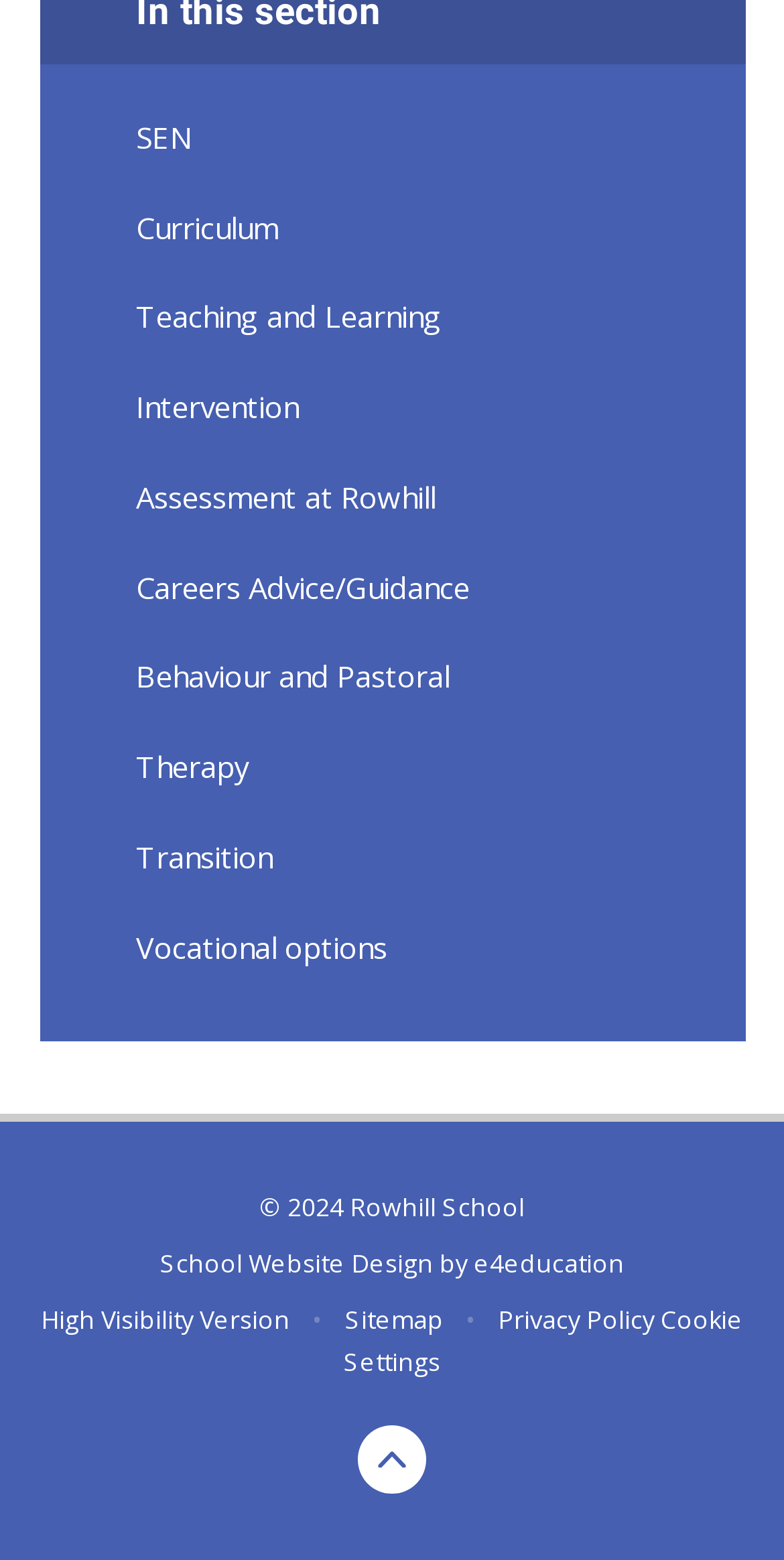Identify the bounding box for the UI element described as: "Vocational options". The coordinates should be four float numbers between 0 and 1, i.e., [left, top, right, bottom].

[0.05, 0.579, 0.95, 0.636]